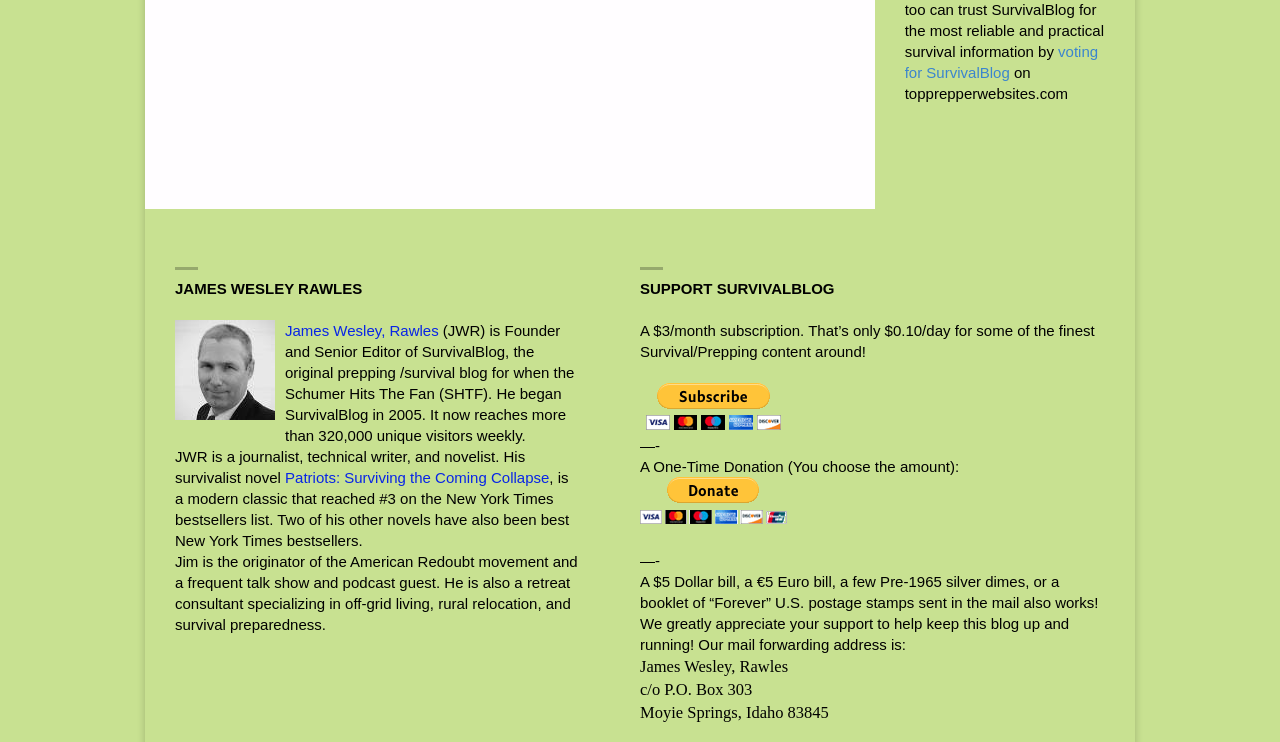What is the name of James Wesley Rawles' survivalist novel?
Please ensure your answer is as detailed and informative as possible.

The answer can be found in the text that mentions James Wesley Rawles' survivalist novel, which is a modern classic that reached #3 on the New York Times bestsellers list.